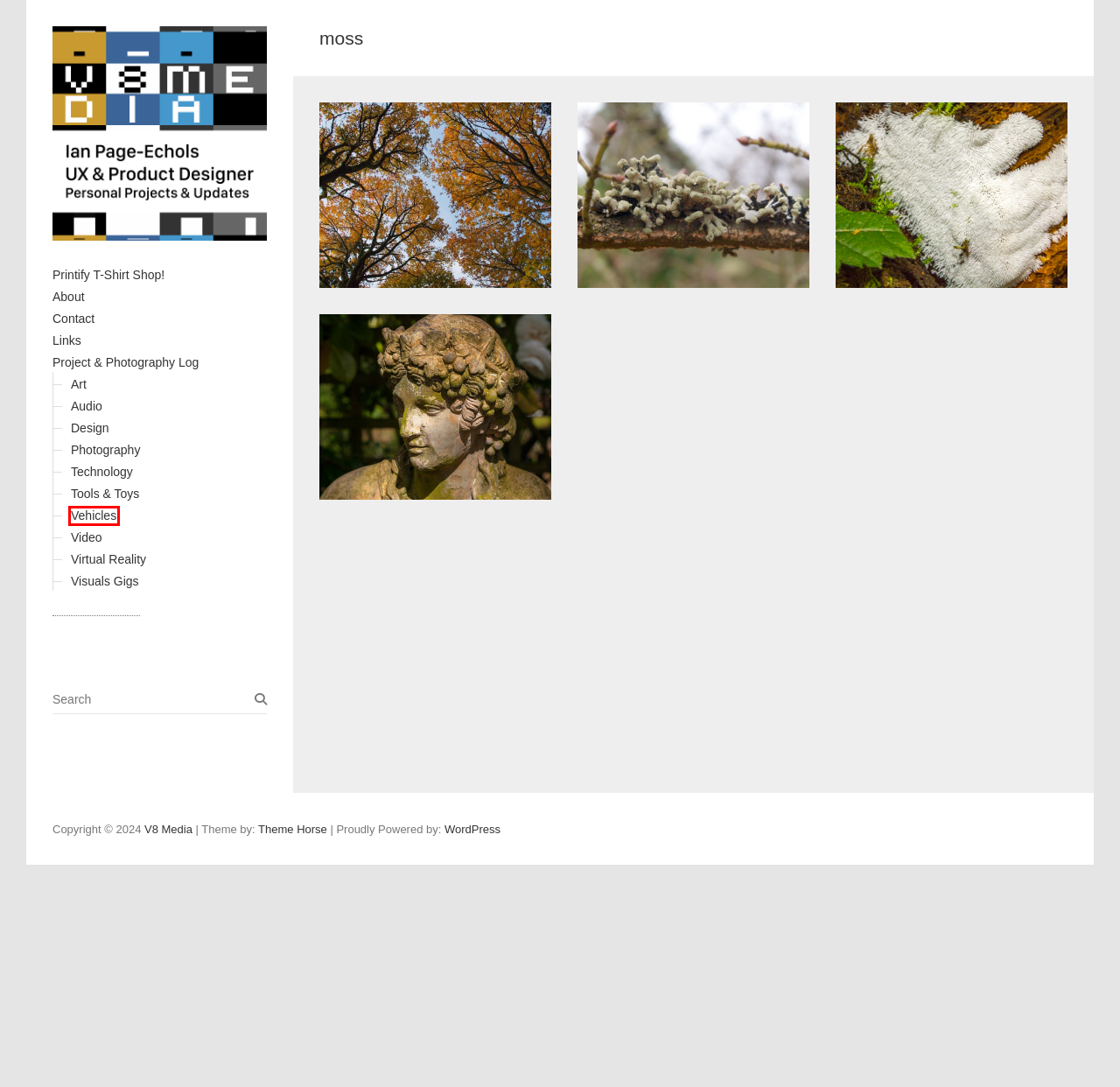Given a screenshot of a webpage featuring a red bounding box, identify the best matching webpage description for the new page after the element within the red box is clicked. Here are the options:
A. Fall 2017 Photos – V8 Media
B. Vehicles – V8 Media
C. Links – V8 Media
D. Lichens and Mosses, Fall 2013 – V8 Media
E. Design – V8 Media
F. Virtual Reality – V8 Media
G. V8 Media – Ian Page-Echols – User Experience Designer
H. Photography – V8 Media

B